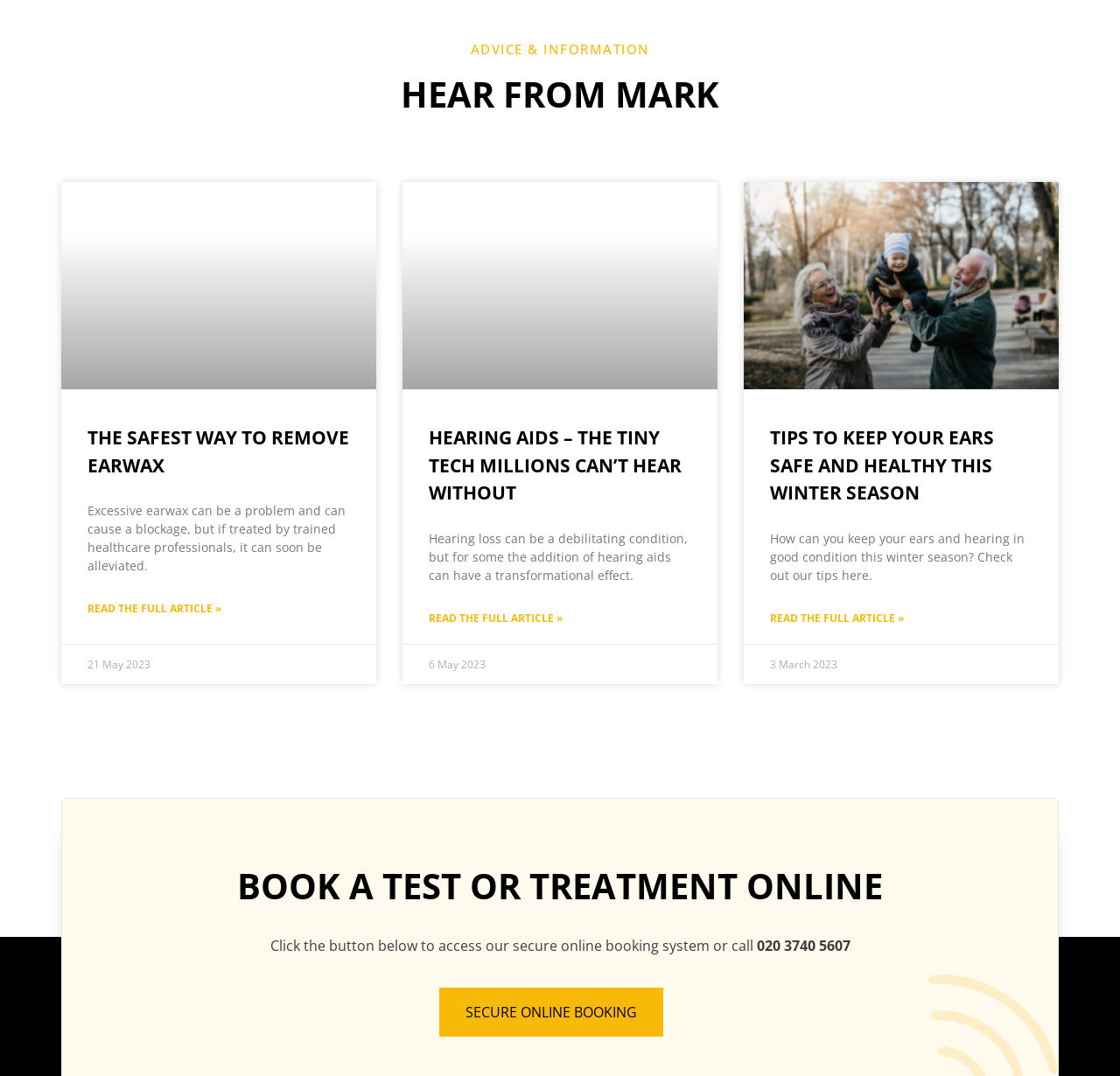Respond to the following query with just one word or a short phrase: 
How can I book a test or treatment online?

Click the button